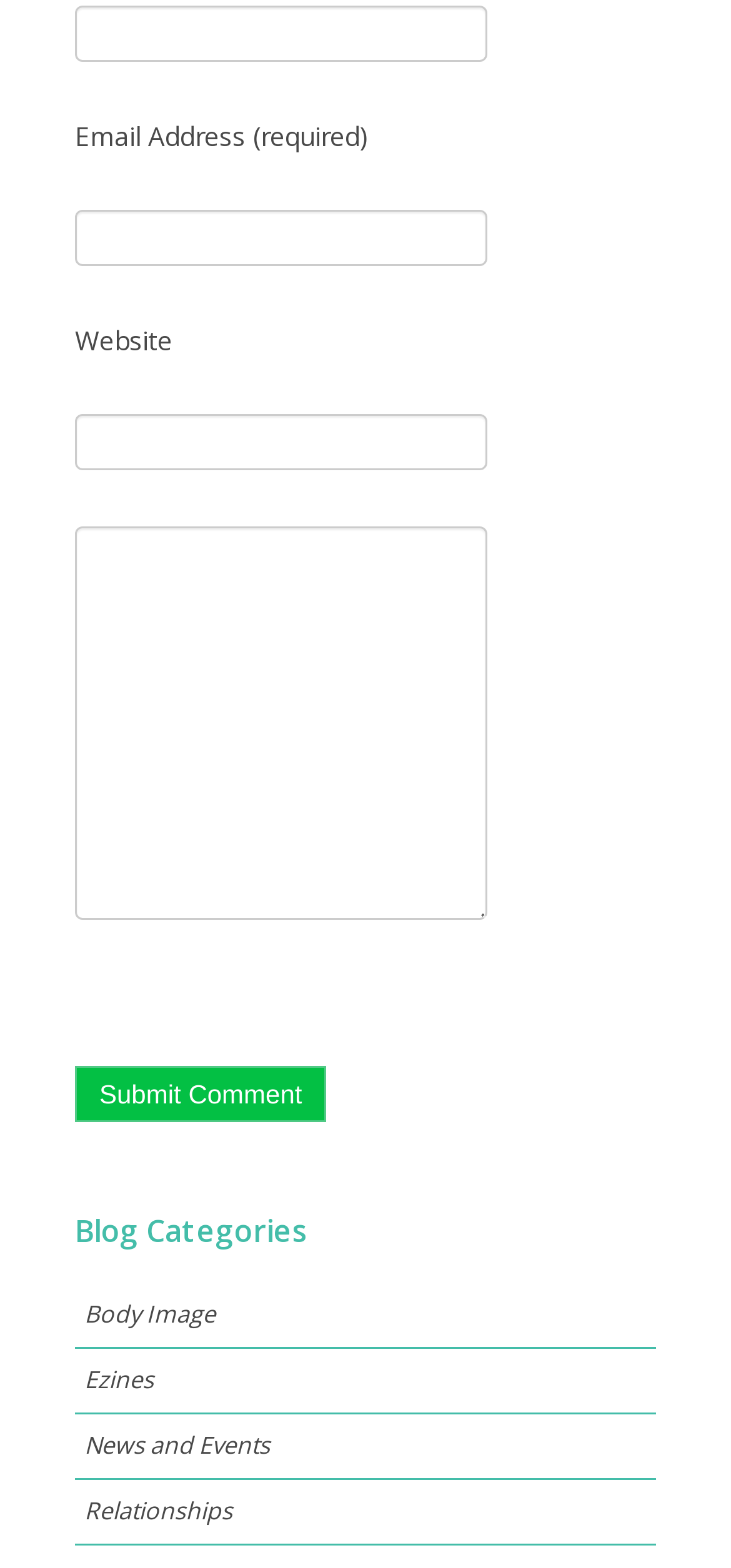Please locate the clickable area by providing the bounding box coordinates to follow this instruction: "Enter your name".

[0.103, 0.004, 0.667, 0.04]